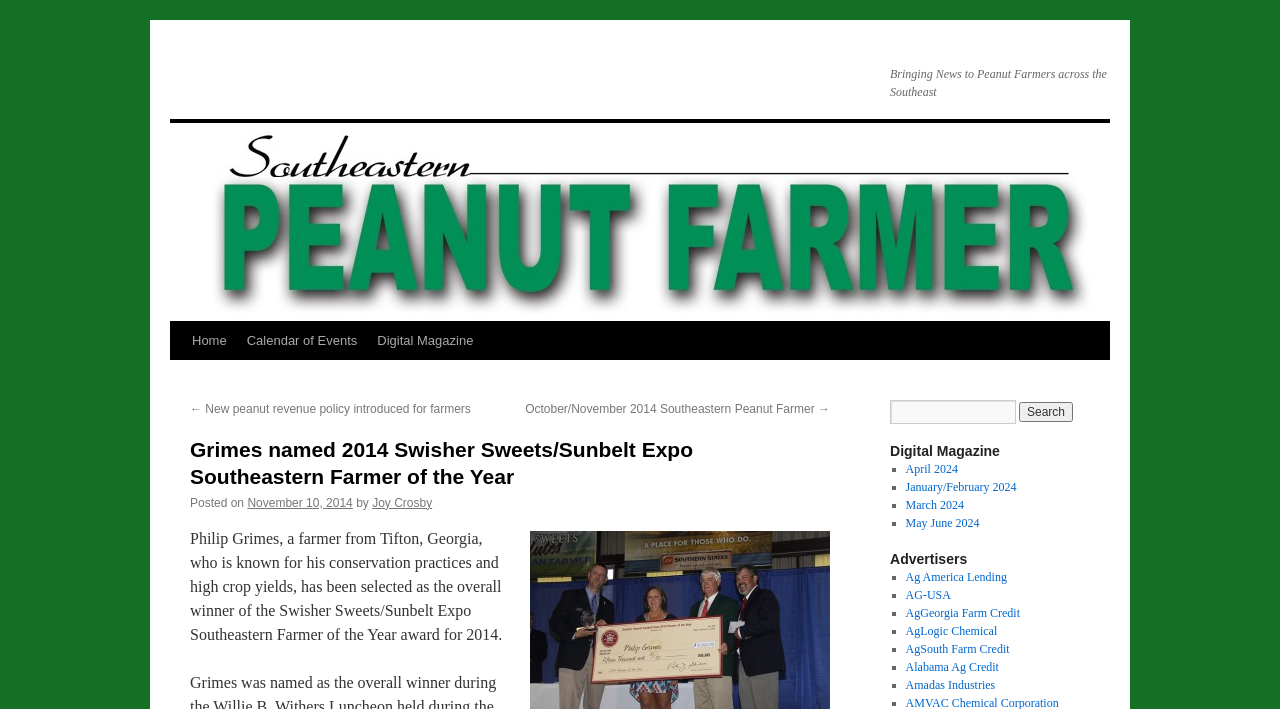Identify the bounding box coordinates of the section that should be clicked to achieve the task described: "Go to Home page".

[0.142, 0.454, 0.185, 0.508]